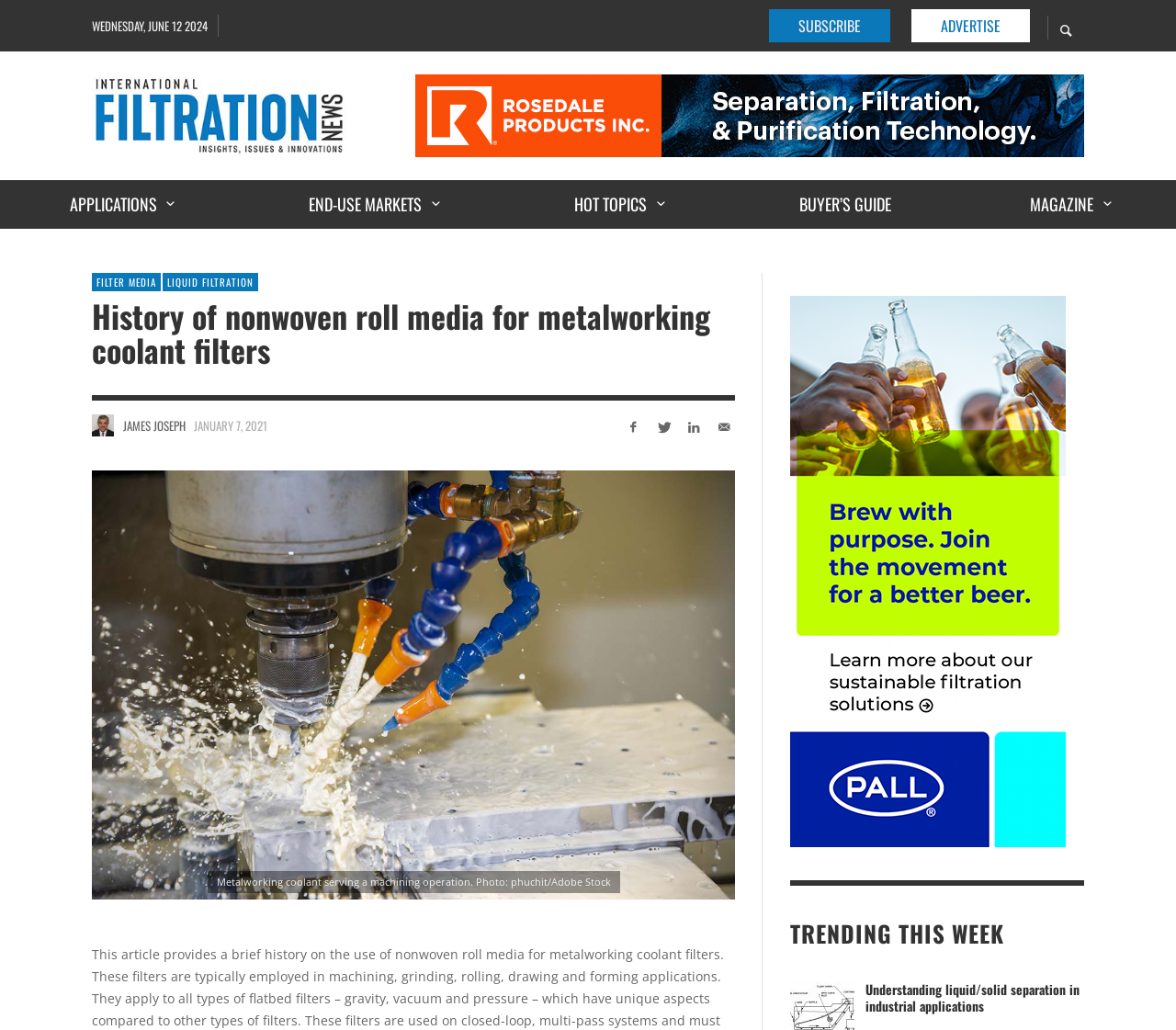Please find and report the bounding box coordinates of the element to click in order to perform the following action: "Visit the International Filtration News homepage". The coordinates should be expressed as four float numbers between 0 and 1, in the format [left, top, right, bottom].

[0.078, 0.074, 0.295, 0.151]